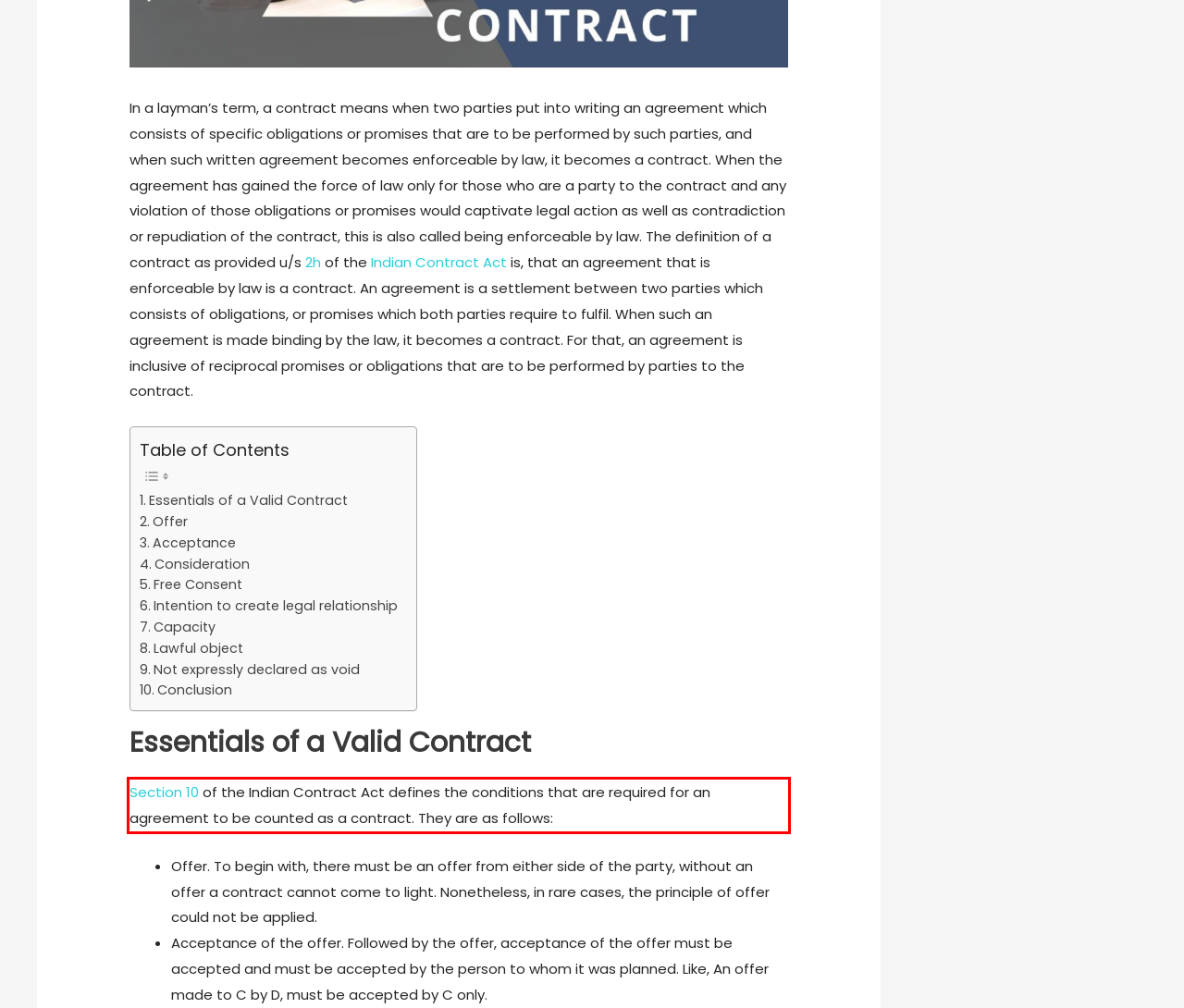You are provided with a screenshot of a webpage that includes a UI element enclosed in a red rectangle. Extract the text content inside this red rectangle.

Section 10 of the Indian Contract Act defines the conditions that are required for an agreement to be counted as a contract. They are as follows: